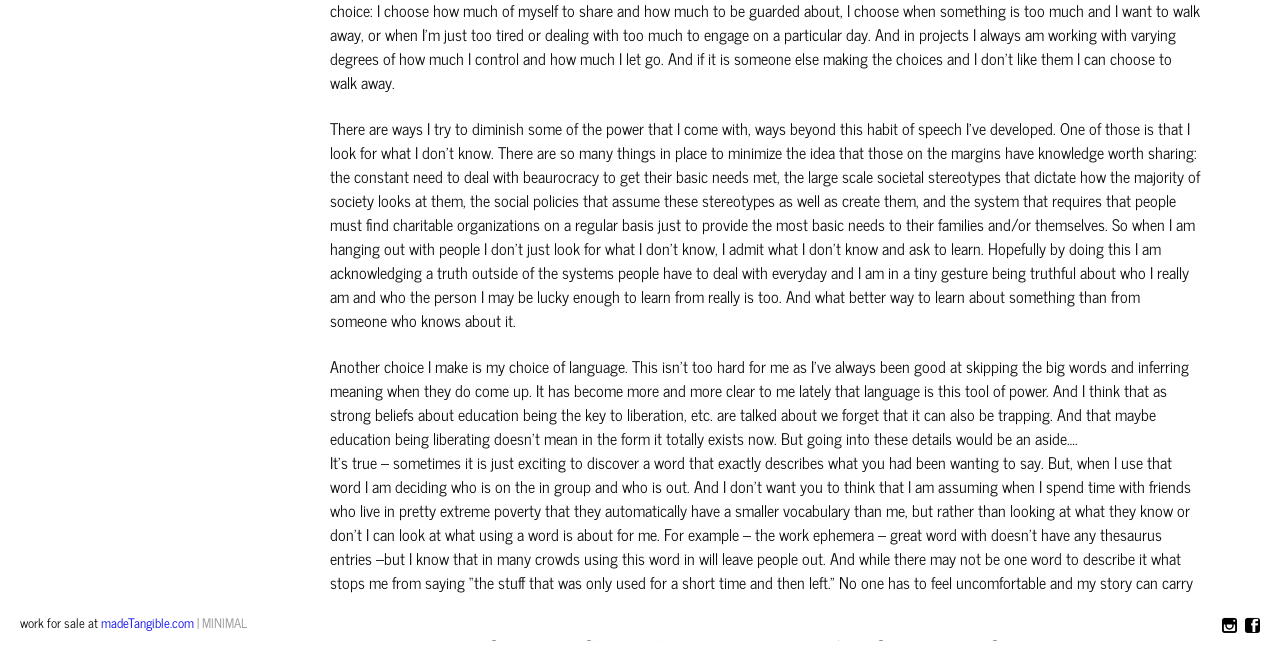Mark the bounding box of the element that matches the following description: "madeTangible.com".

[0.079, 0.93, 0.152, 0.962]